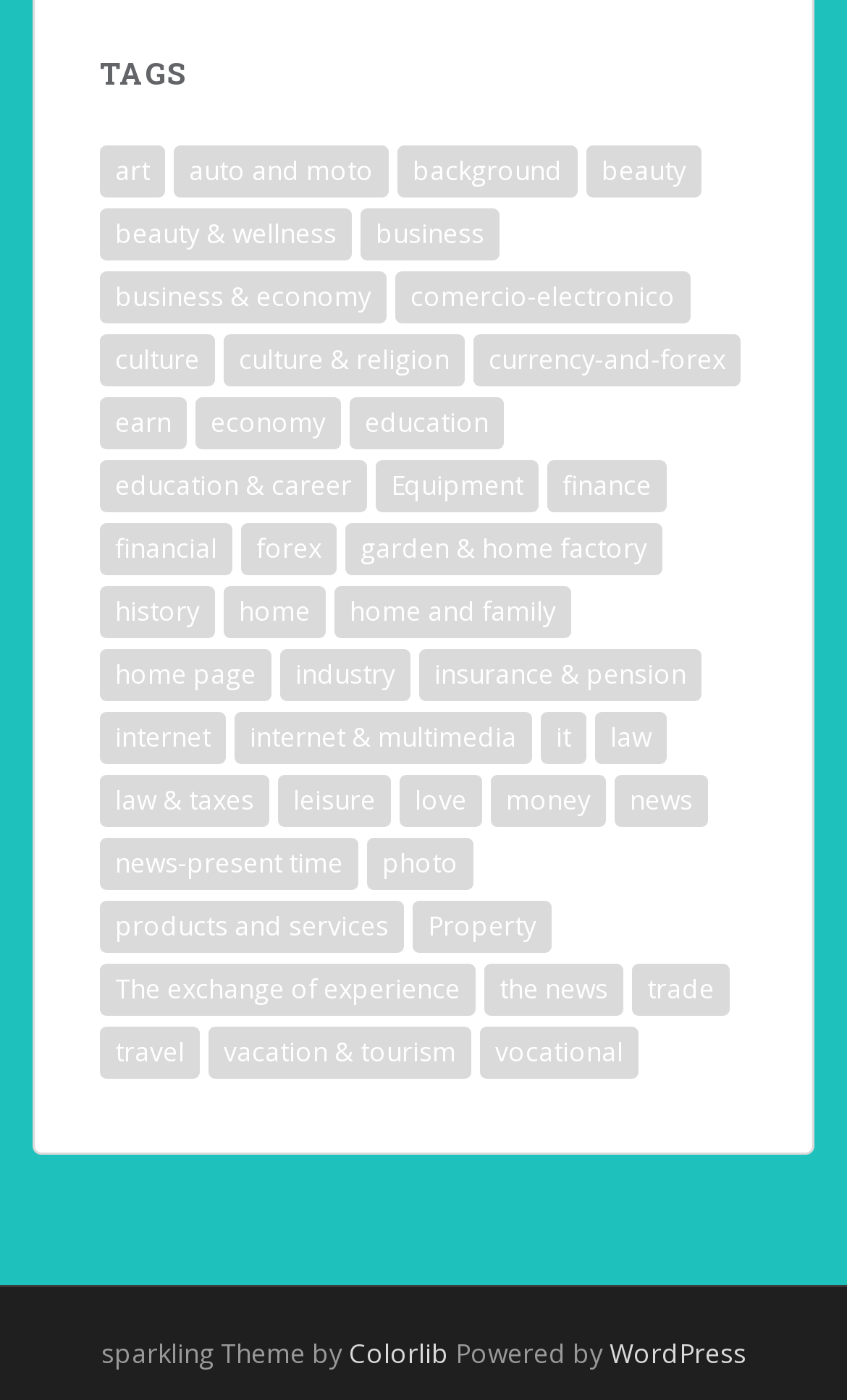What is the category with the most items?
Examine the image closely and answer the question with as much detail as possible.

By examining the links on the webpage, I found that the category 'news' has 12 items, which is the highest number of items among all categories.